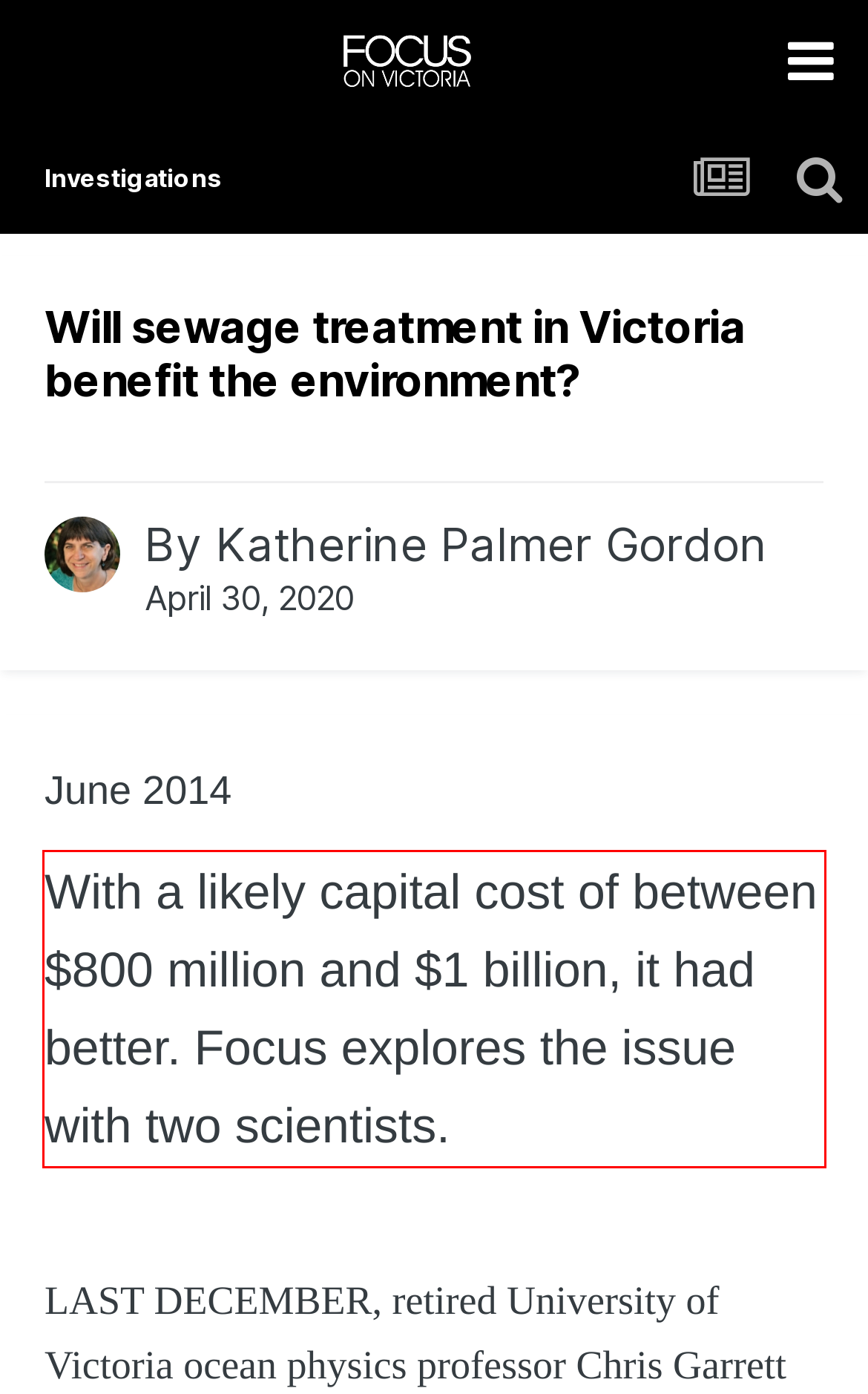Extract and provide the text found inside the red rectangle in the screenshot of the webpage.

With a likely capital cost of between $800 million and $1 billion, it had better. Focus explores the issue with two scientists.